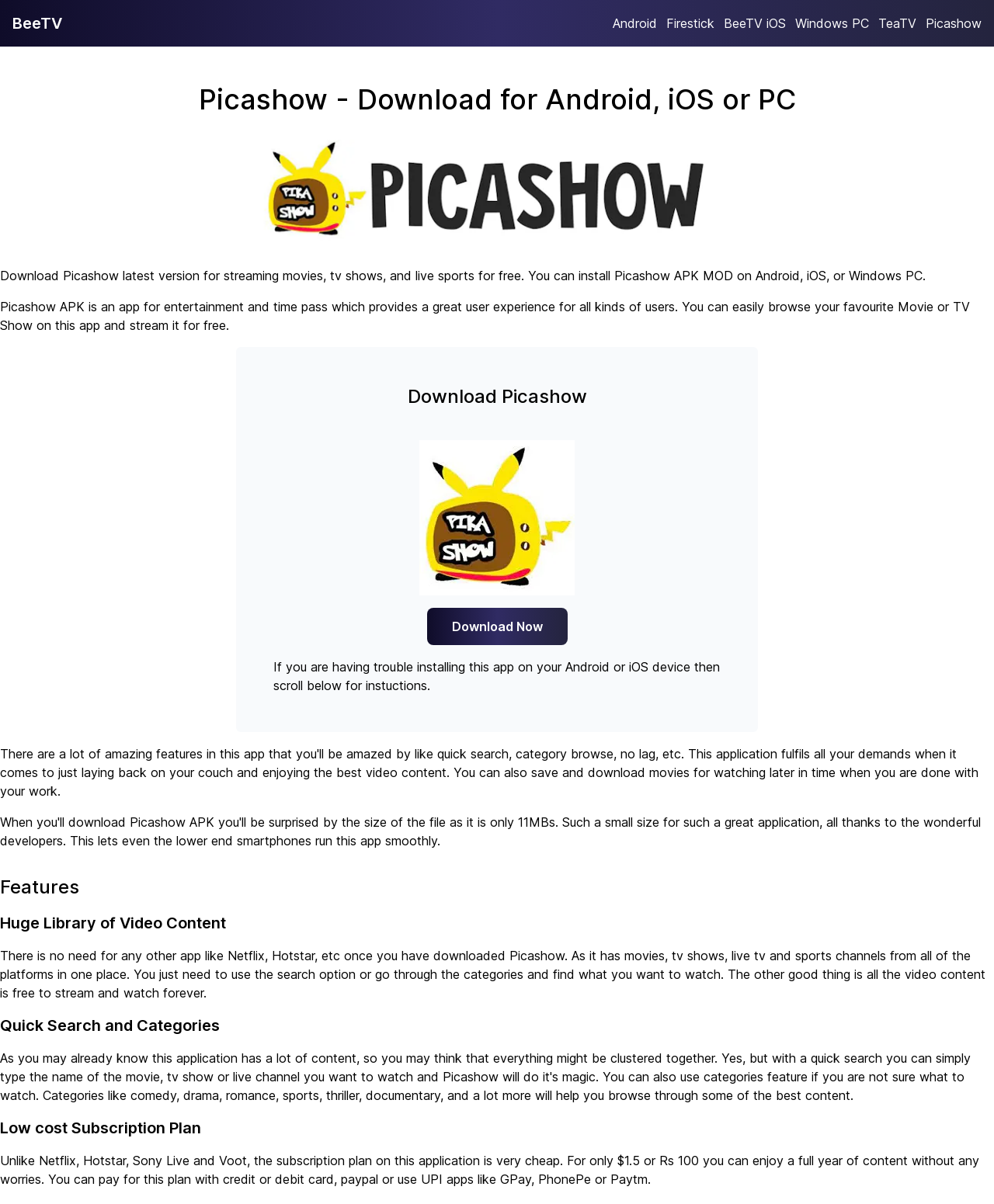Pinpoint the bounding box coordinates of the clickable area necessary to execute the following instruction: "Learn about Picashow features". The coordinates should be given as four float numbers between 0 and 1, namely [left, top, right, bottom].

[0.0, 0.727, 1.0, 0.748]